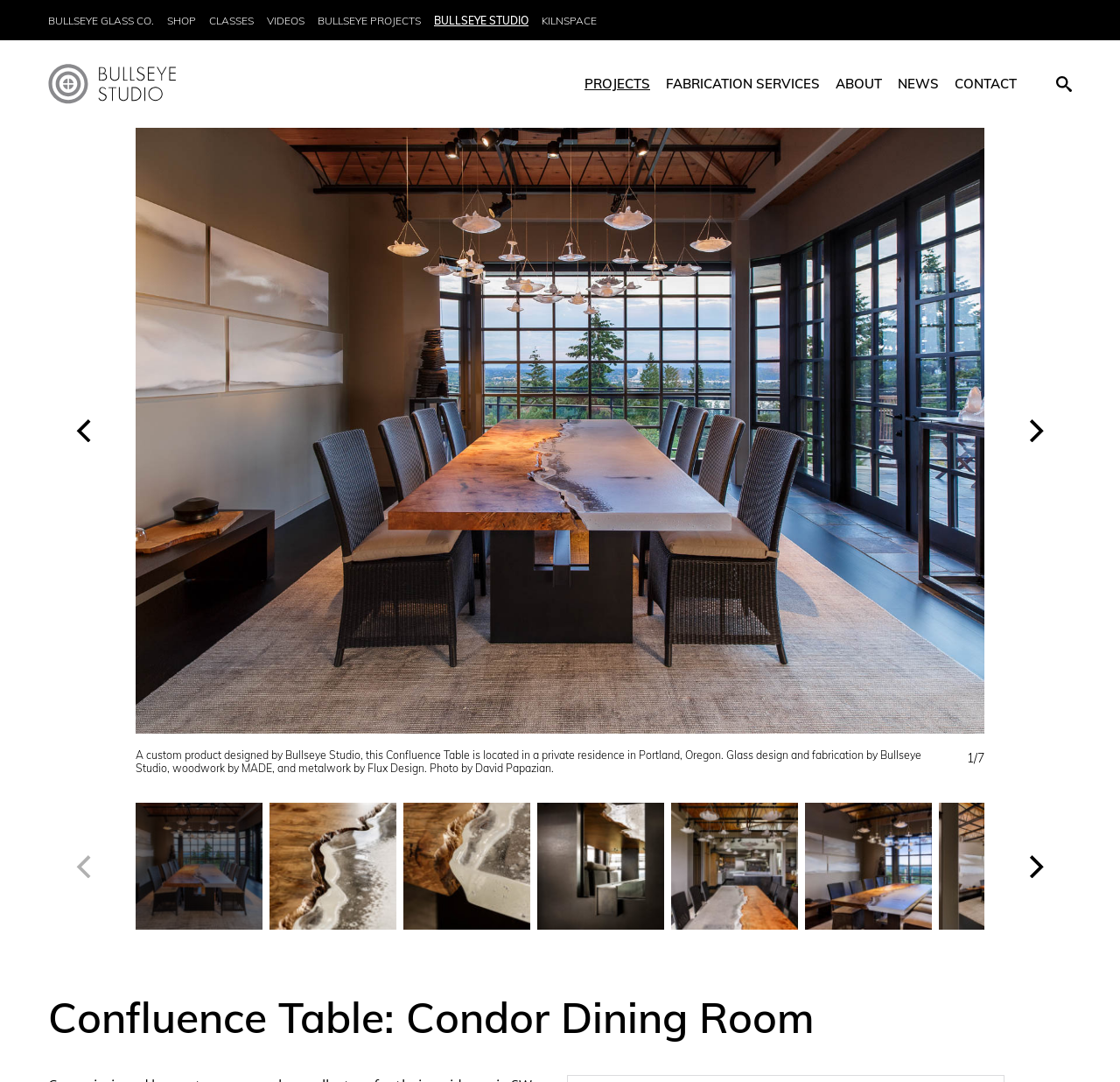Can you locate the main headline on this webpage and provide its text content?

Confluence Table: Condor Dining Room